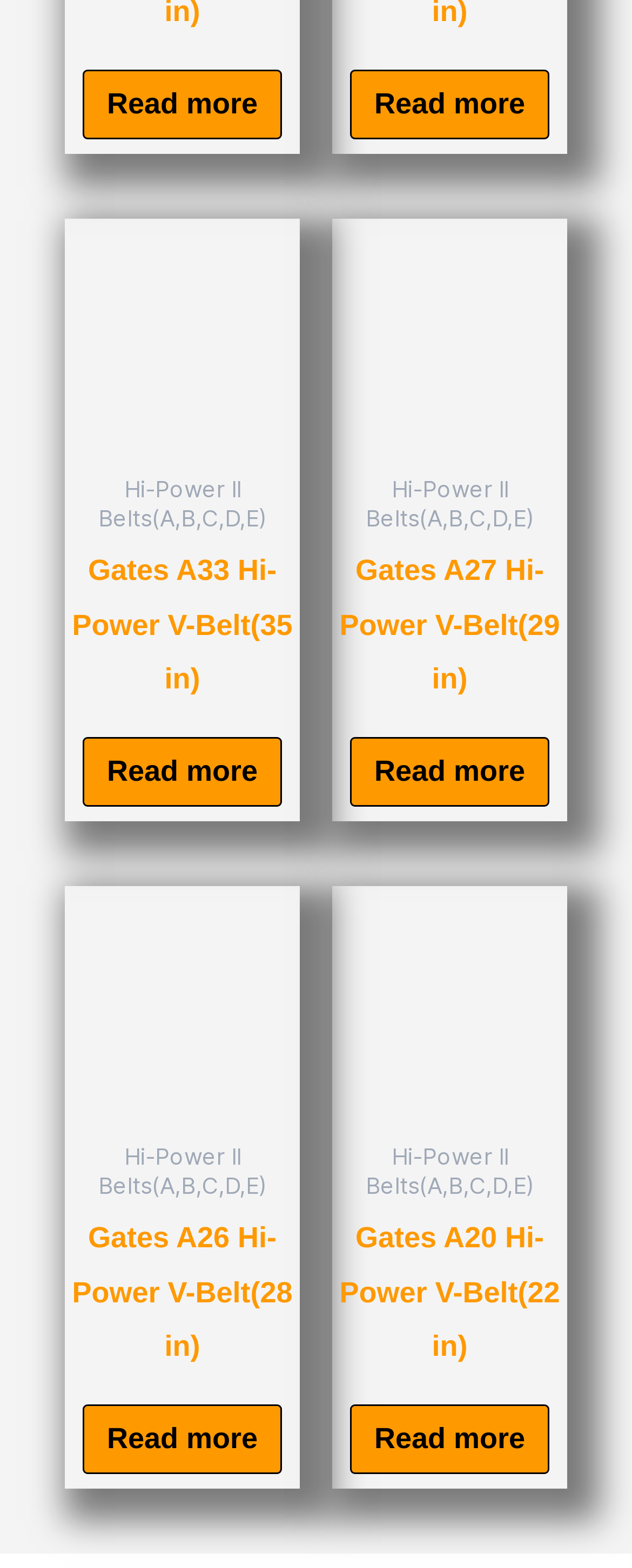Locate the bounding box coordinates of the clickable region to complete the following instruction: "View Gates A Hi-Power V-Belt image."

[0.103, 0.139, 0.474, 0.289]